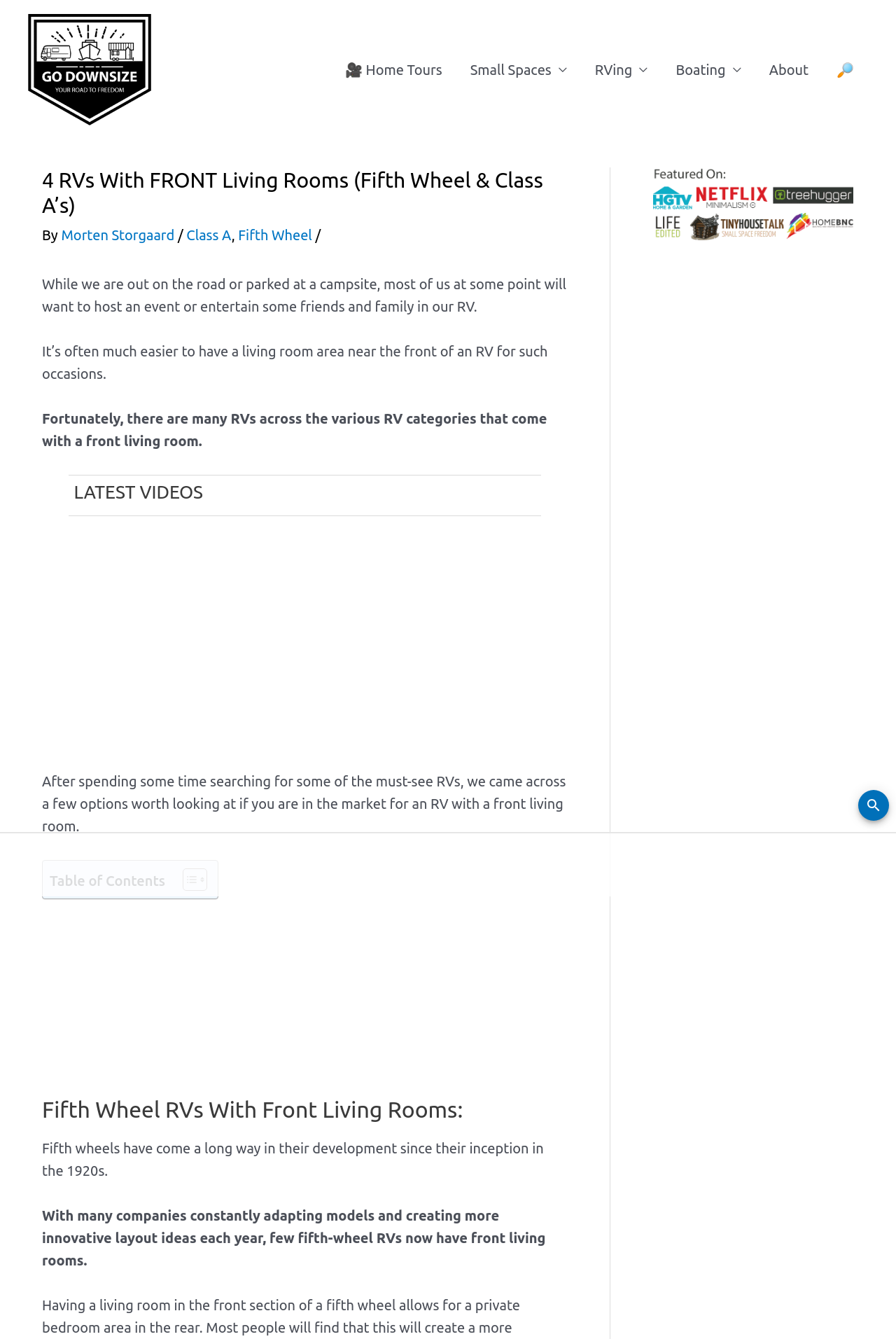Please identify the bounding box coordinates of the region to click in order to complete the given instruction: "Open the search panel". The coordinates should be four float numbers between 0 and 1, i.e., [left, top, right, bottom].

[0.958, 0.59, 0.992, 0.613]